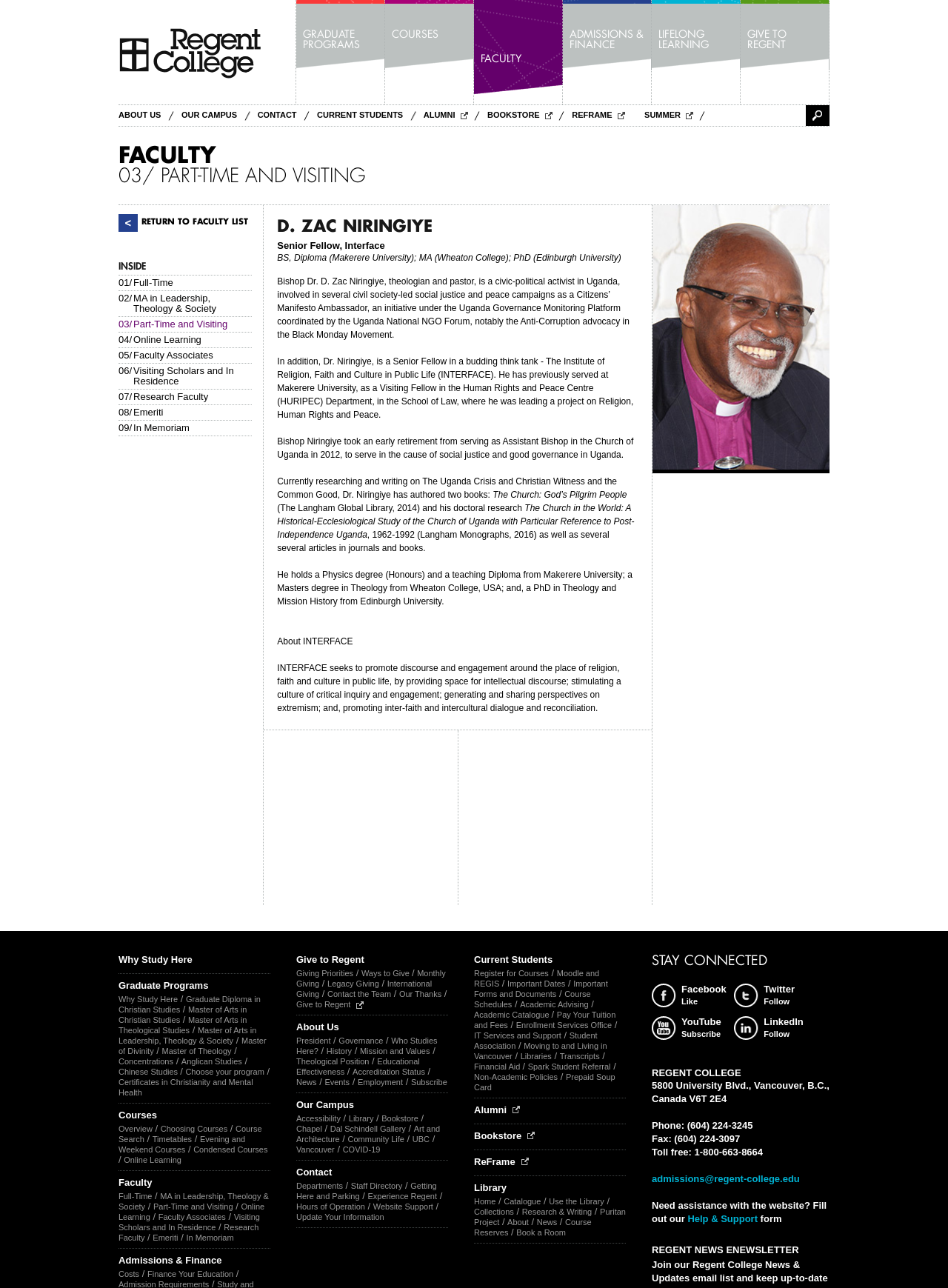What is the name of the faculty member?
Please give a detailed and thorough answer to the question, covering all relevant points.

The webpage is about a faculty member, and the heading 'D. ZAC NIRINGIYE' suggests that this is the name of the faculty member.